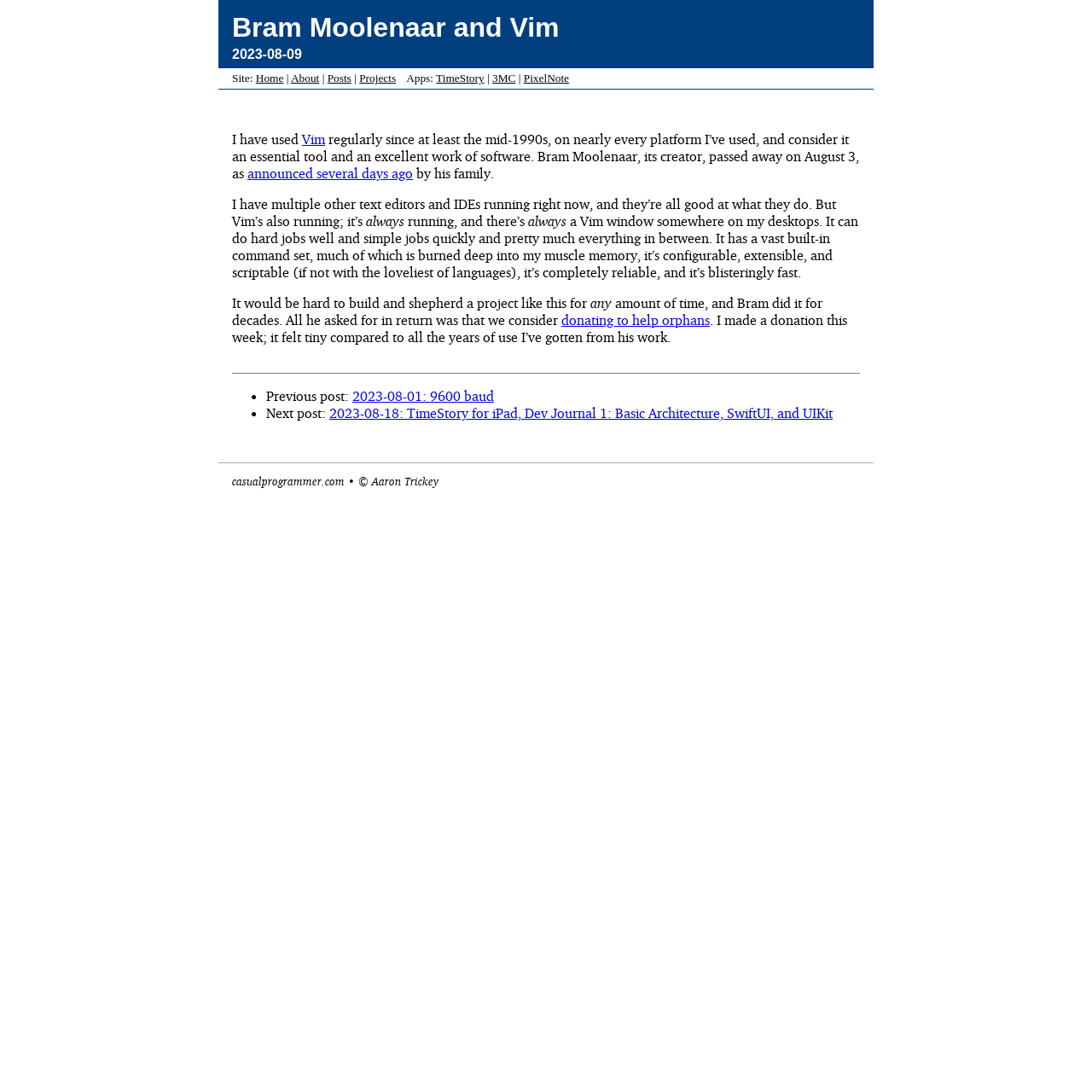Please identify the webpage's heading and generate its text content.

Bram Moolenaar and Vim